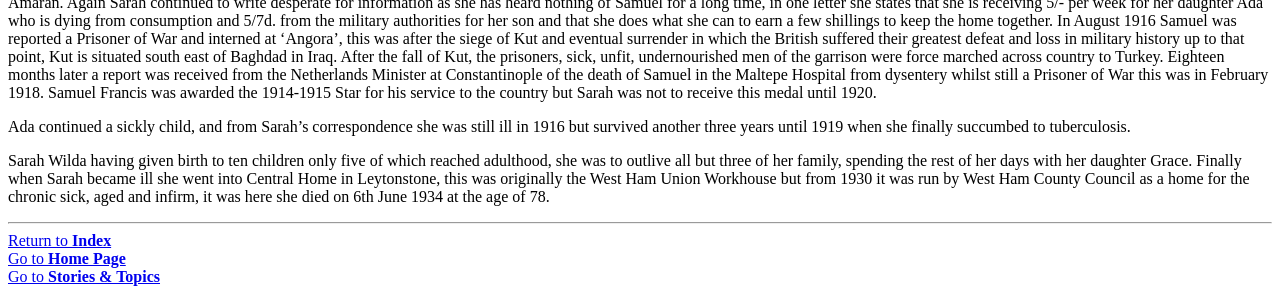Calculate the bounding box coordinates of the UI element given the description: "Go to Stories & Topics".

[0.006, 0.911, 0.125, 0.969]